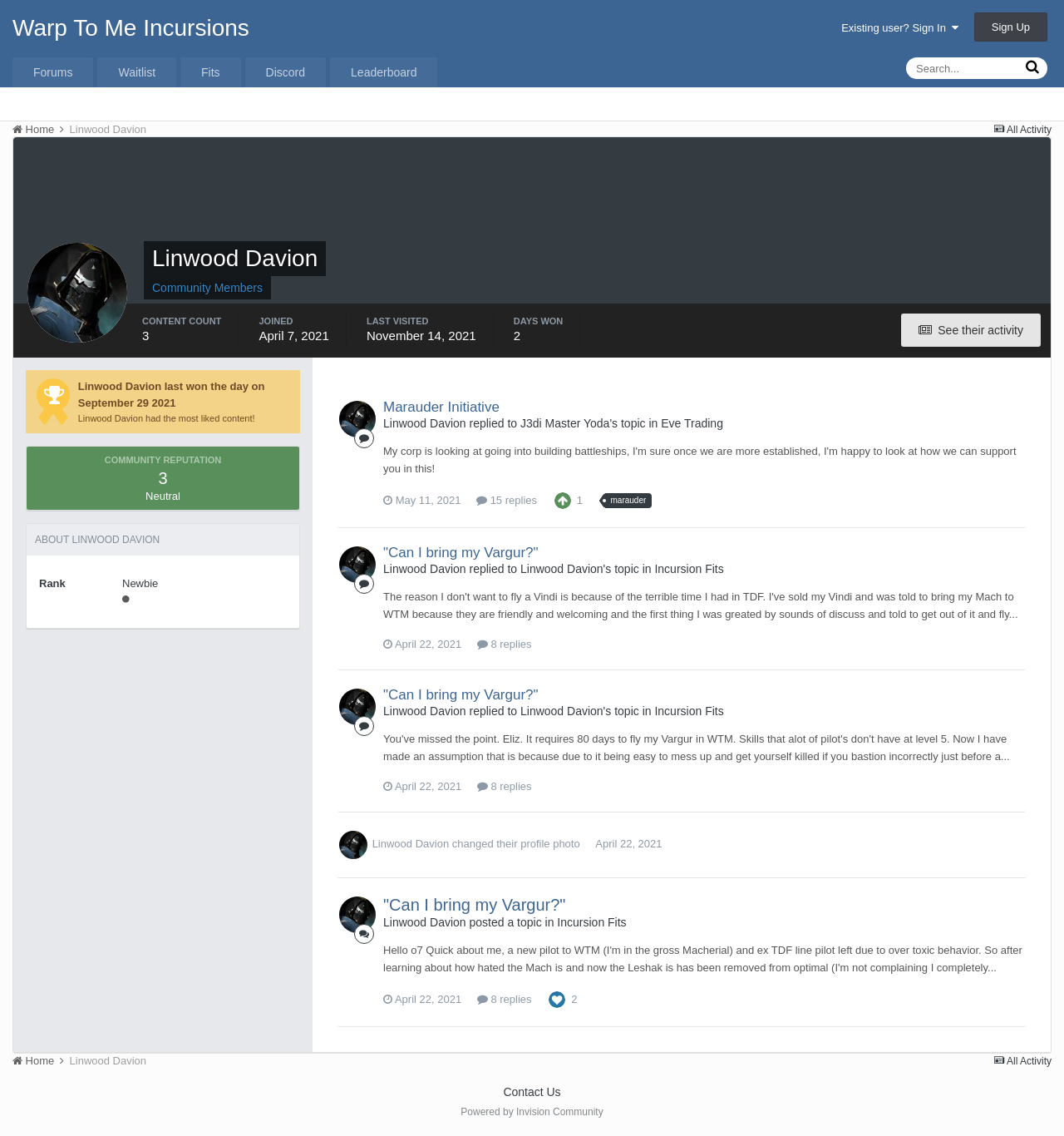Identify the bounding box of the UI element described as follows: "Terrorismebestrijding in Nederland infozine". Provide the coordinates as four float numbers in the range of 0 to 1 [left, top, right, bottom].

None